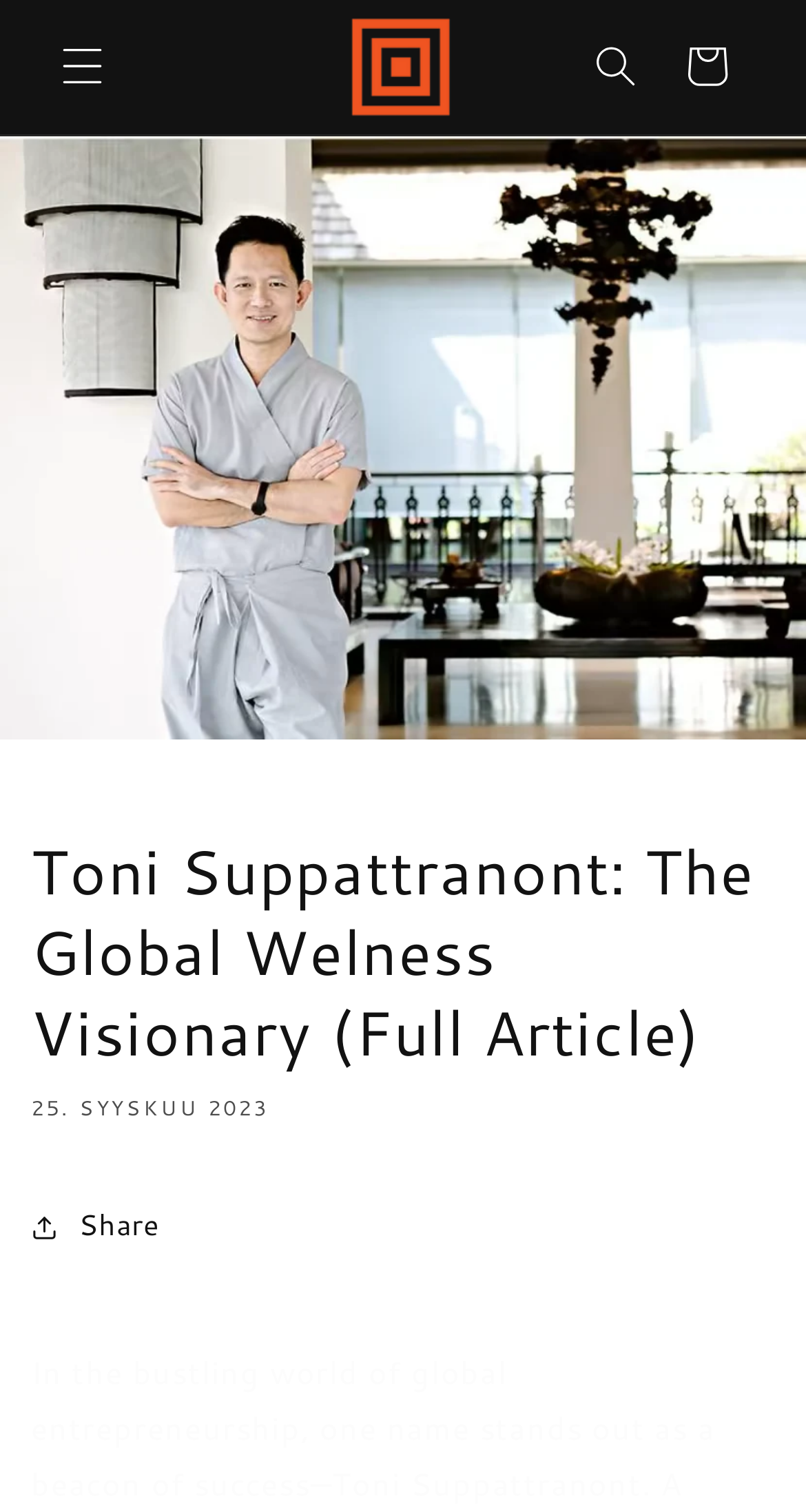Extract the main heading text from the webpage.

Toni Suppattranont: The Global Welness Visionary (Full Article)